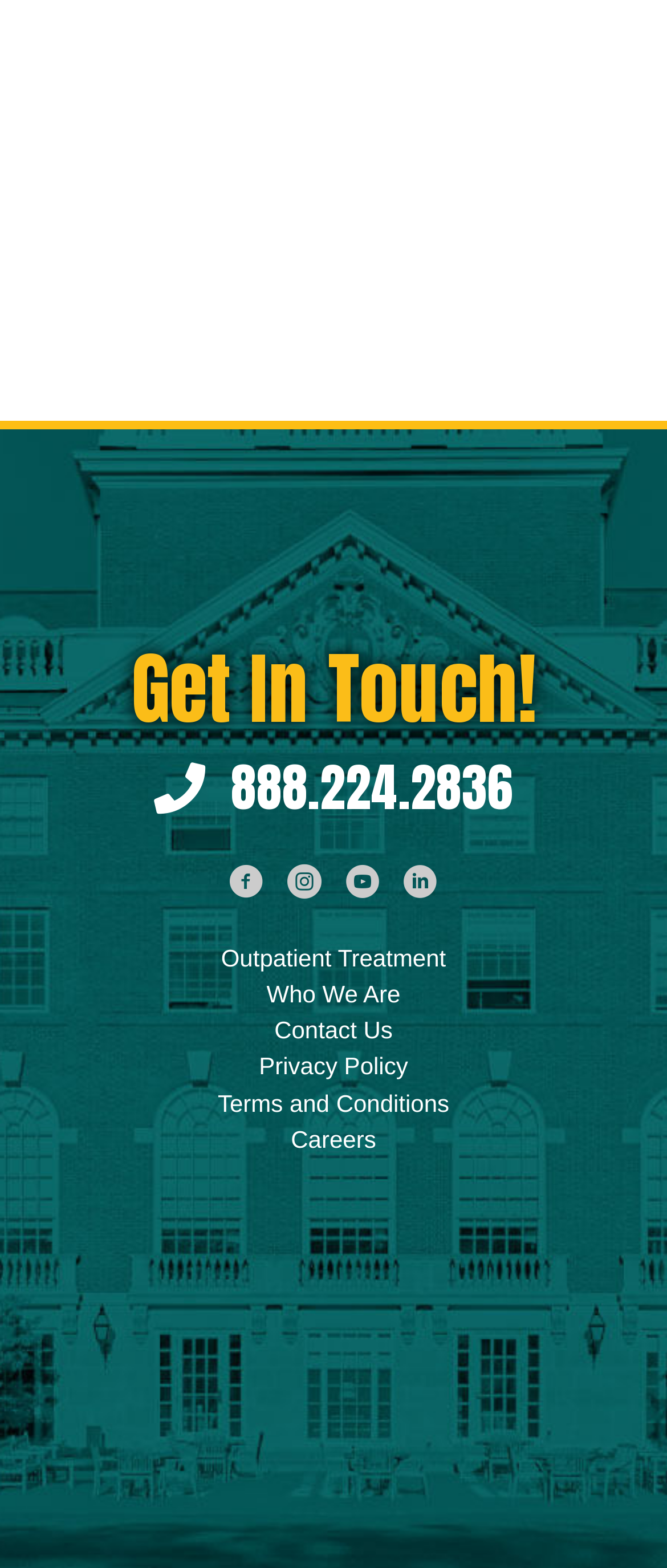Determine the bounding box coordinates for the UI element matching this description: "Contact Us".

[0.411, 0.648, 0.589, 0.666]